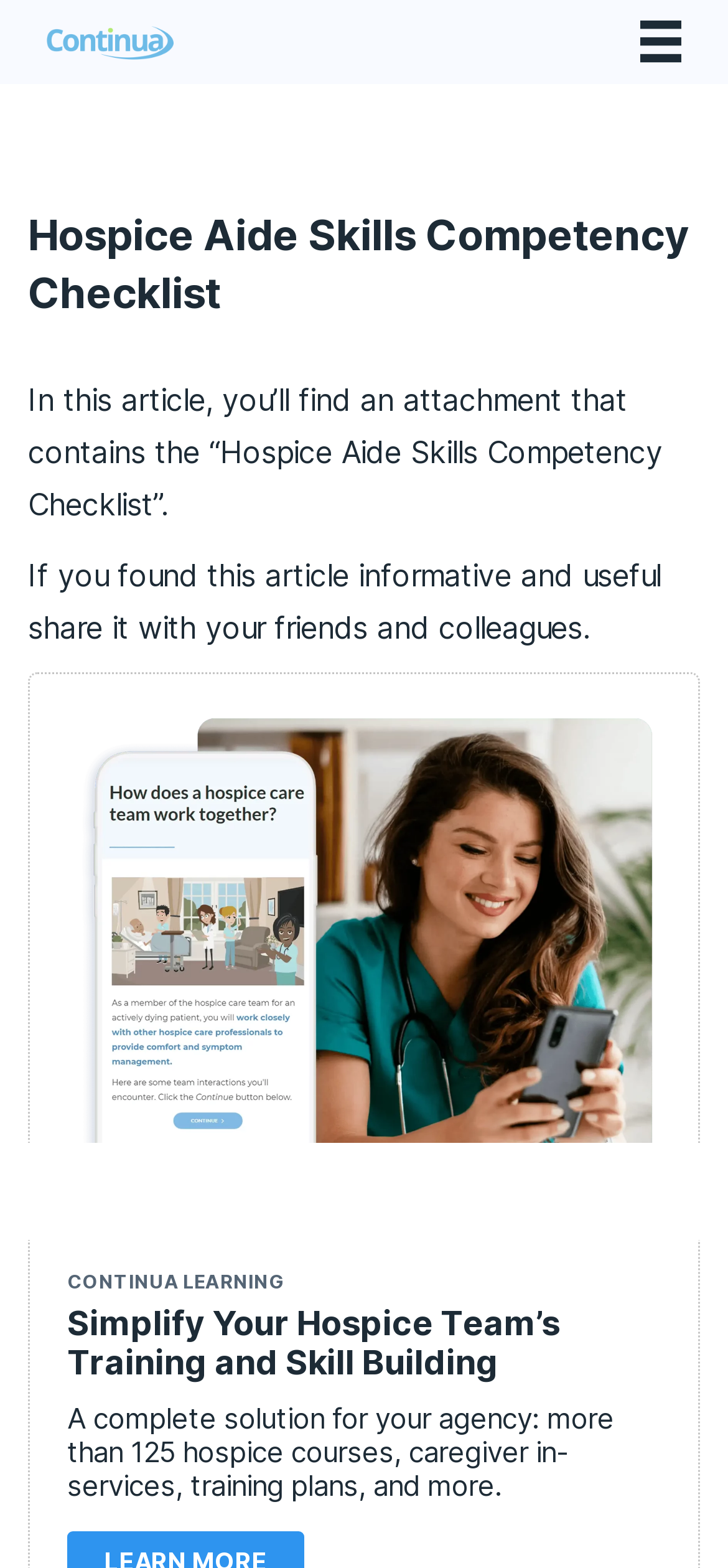What is the purpose of the attachment in the article?
Offer a detailed and full explanation in response to the question.

I found the answer by reading the static text element with the text 'In this article, you’ll find an attachment that contains the “Hospice Aide Skills Competency Checklist”.' which indicates that the attachment is the Hospice Aide Skills Competency Checklist.